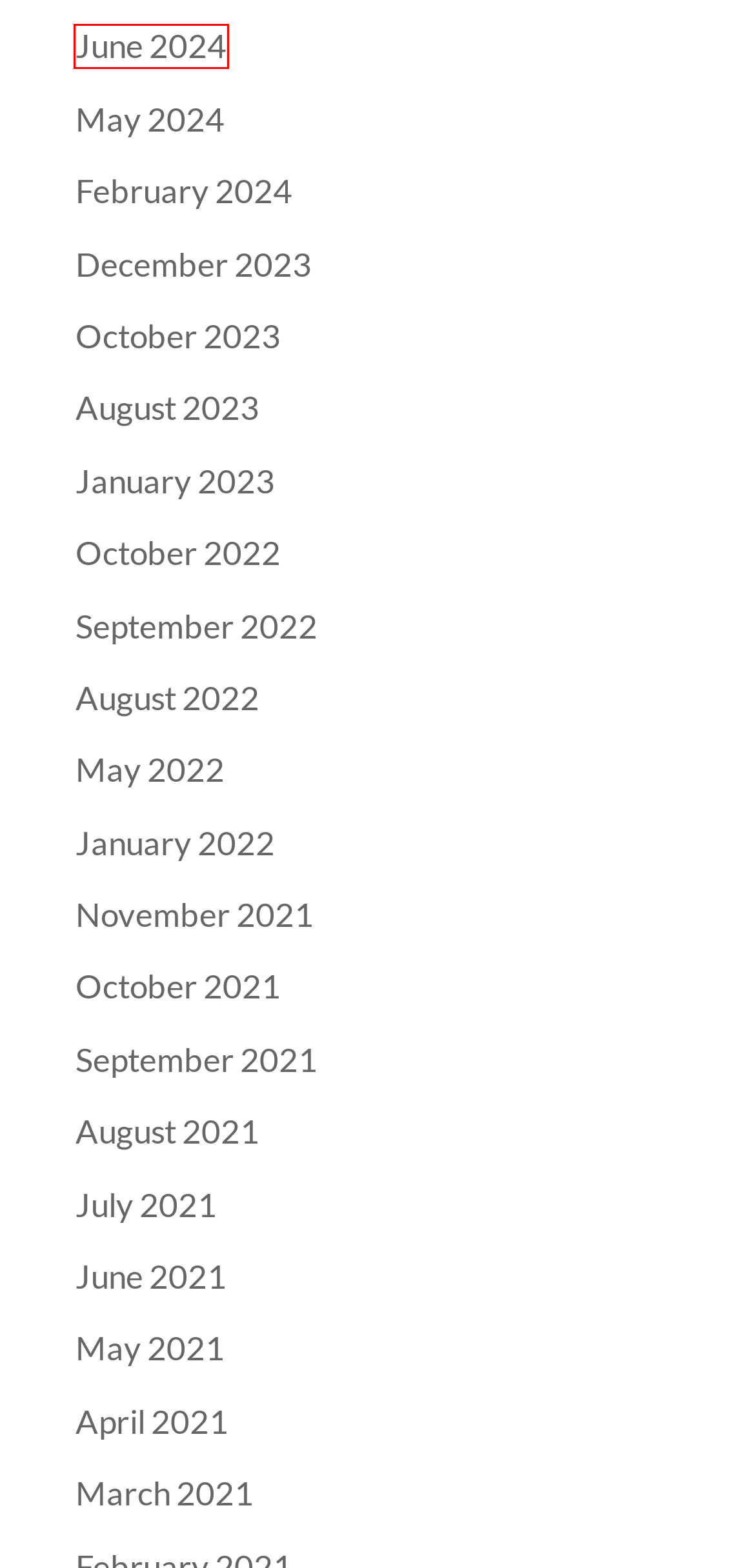Analyze the given webpage screenshot and identify the UI element within the red bounding box. Select the webpage description that best matches what you expect the new webpage to look like after clicking the element. Here are the candidates:
A. Education | Mama Bee
B. Love | Mama Bee
C. Why You Should Consider a Smoke Shop Online Retailer | Mama Bee
D. Home | Mama Bee
E. Archives | Mama Bee
F. Empowering Employees Through Health: Constructing a Vibrant Workplace Culture | Mama Bee
G. Privacy Policy | Mama Bee
H. Art | Mama Bee

E